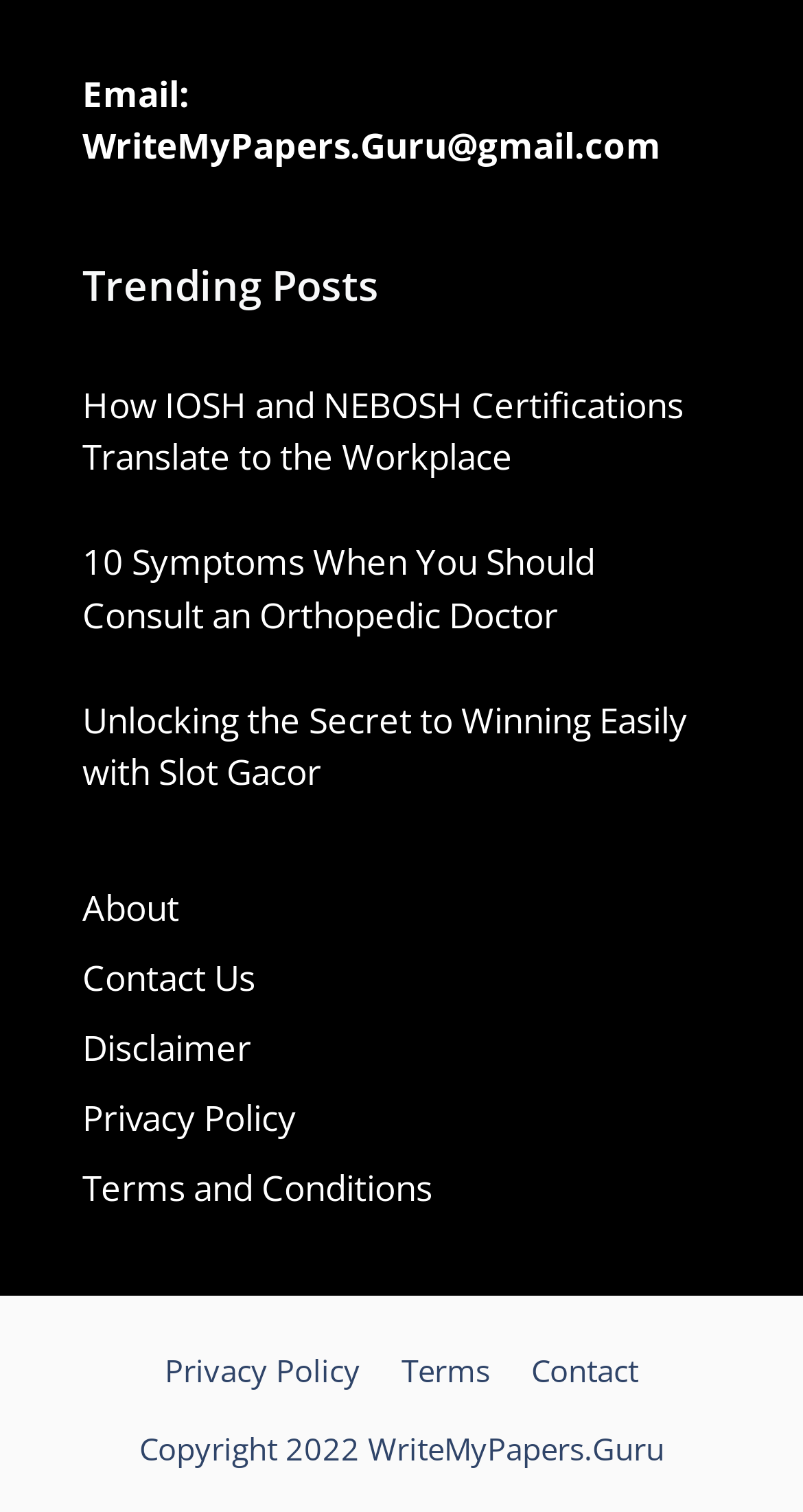Please determine the bounding box coordinates for the element that should be clicked to follow these instructions: "Check the website's terms and conditions".

[0.103, 0.769, 0.538, 0.8]